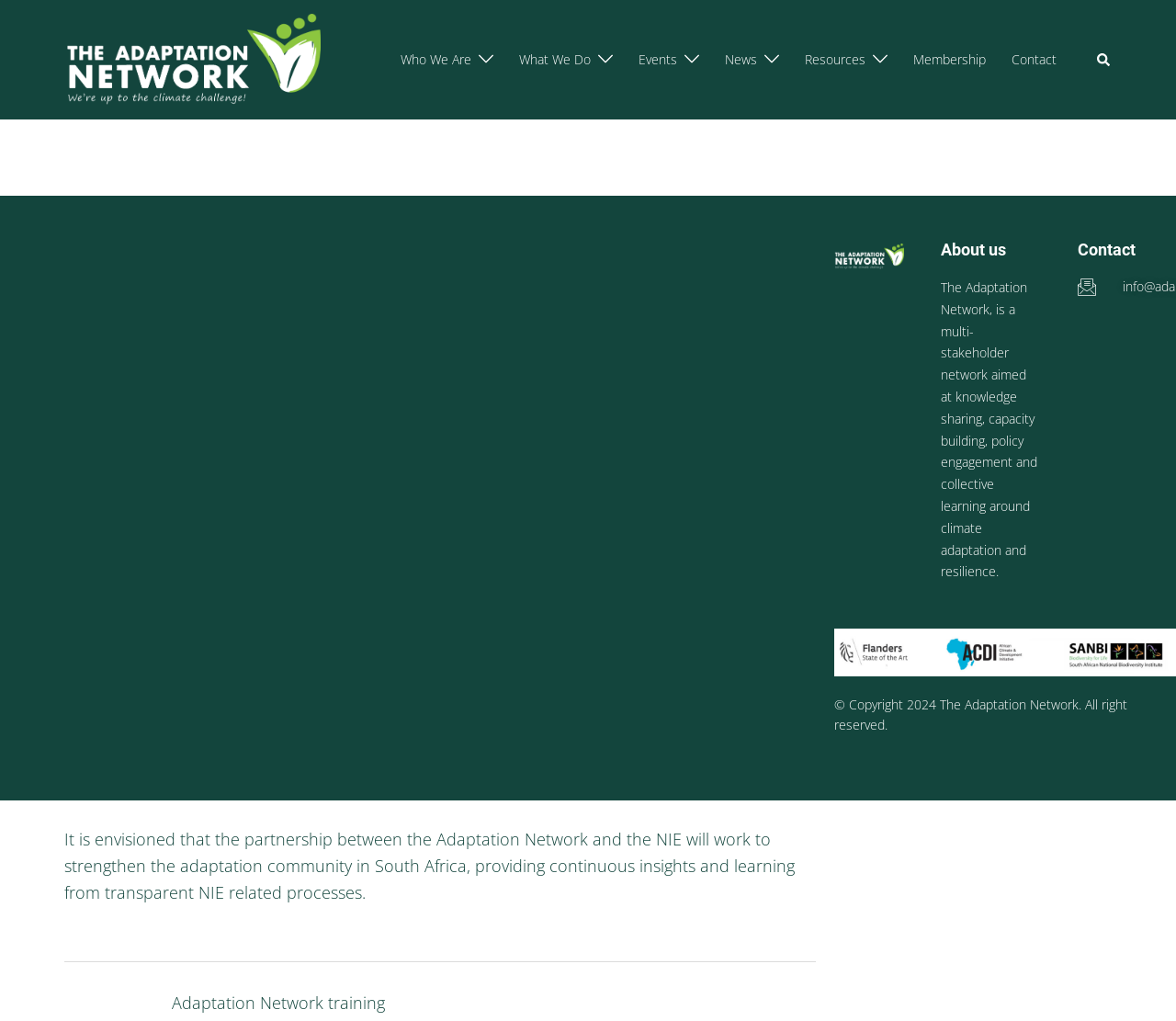Using a single word or phrase, answer the following question: 
What is the role of the Adaptation Network?

Providing communication and capacity development support